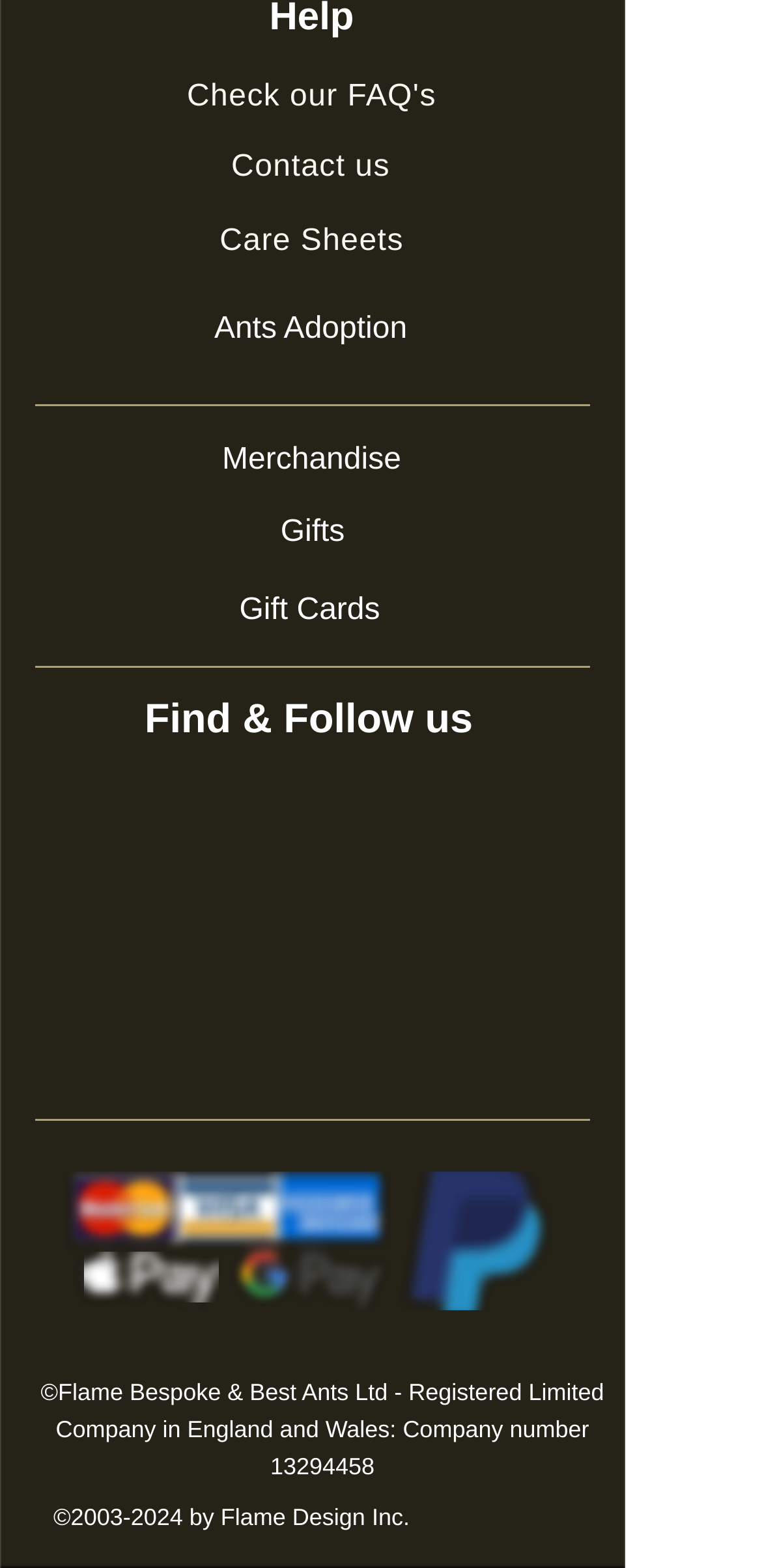Can you find the bounding box coordinates for the UI element given this description: "2003-2024"? Provide the coordinates as four float numbers between 0 and 1: [left, top, right, bottom].

[0.093, 0.959, 0.24, 0.977]